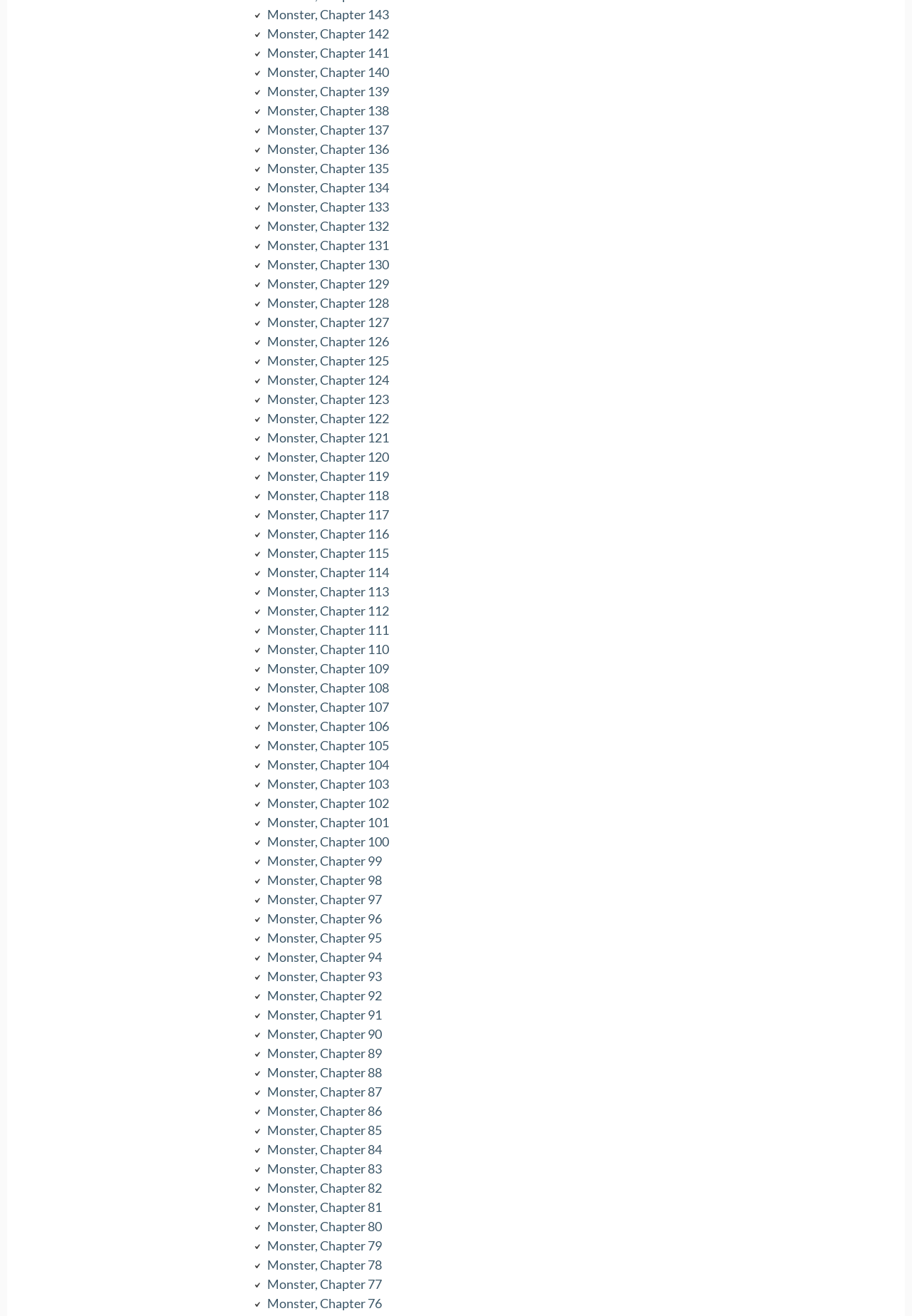Provide the bounding box coordinates for the area that should be clicked to complete the instruction: "access Monster, Chapter 50".

[0.293, 0.46, 0.427, 0.472]